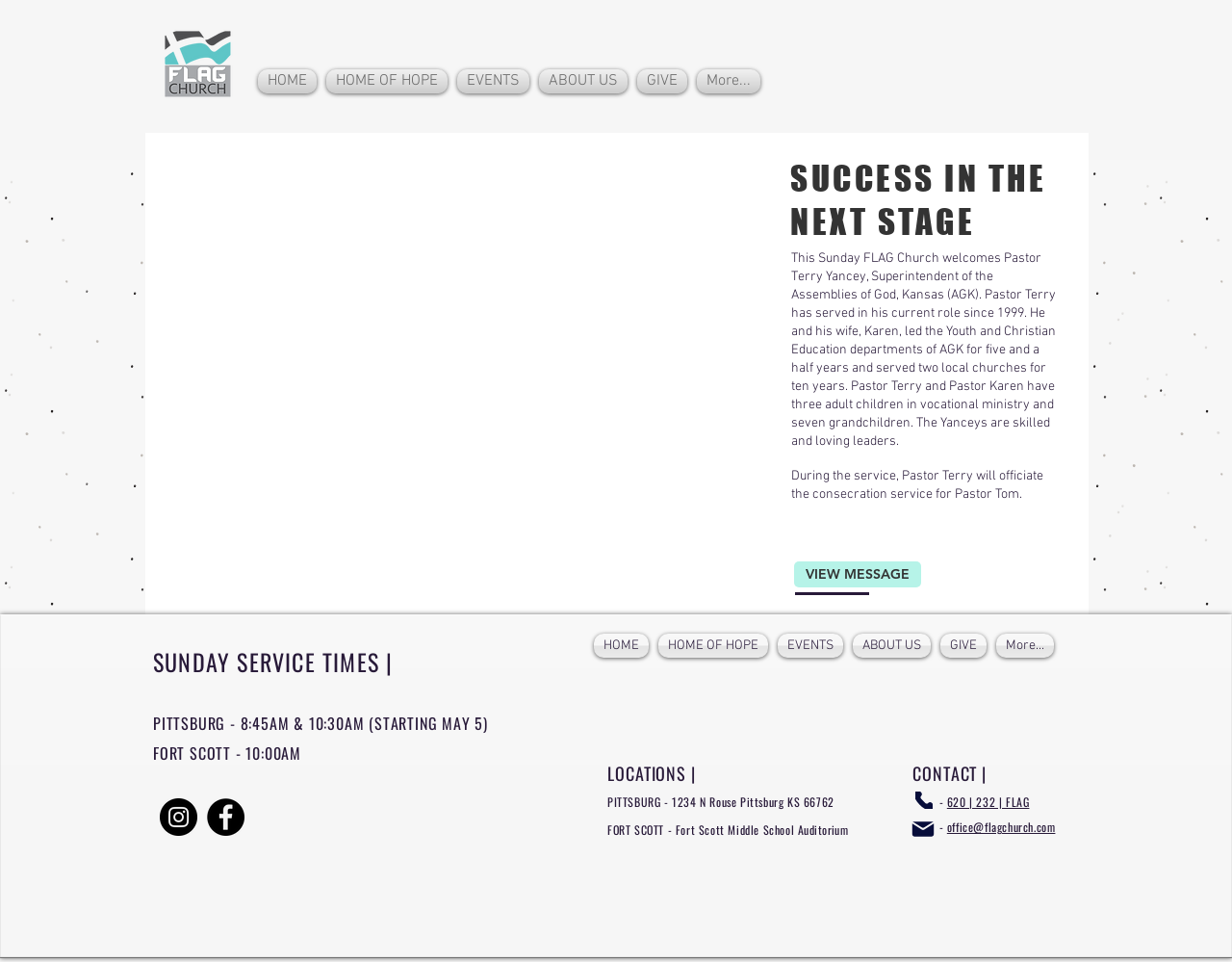Given the description of the UI element: "HOME OF HOPE", predict the bounding box coordinates in the form of [left, top, right, bottom], with each value being a float between 0 and 1.

[0.53, 0.659, 0.627, 0.684]